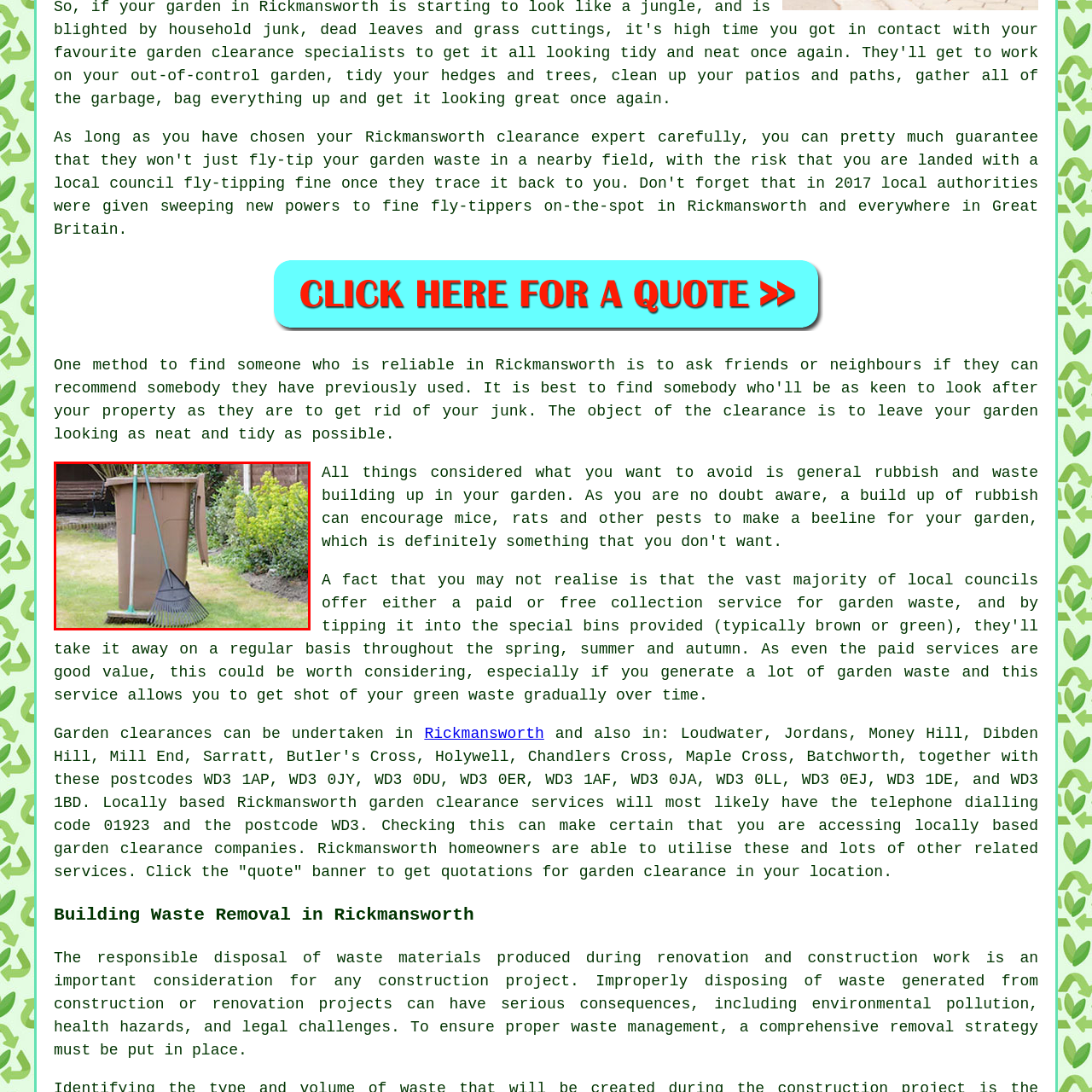Give an in-depth description of the image highlighted with the red boundary.

The image depicts essential garden clearance tools situated on a neatly maintained lawn. Prominently featured are a brown garden waste bin, a rake with a metal handle, and a broom. The bin is upright, signifying its use for collecting debris, while the rake and broom lie nearby, indicating readiness for clearing leaves and other garden waste. Lush green shrubs frame the background, suggesting a well-cared-for garden space. This visual encapsulates a typical scene related to garden clearance, emphasizing the importance of tidiness for homeowners looking to enhance their outdoor areas. The context connects directly to services offered in Rickmansworth, Hertfordshire, for garden clearances, showcasing the tools necessary for maintaining a neat and tidy garden.